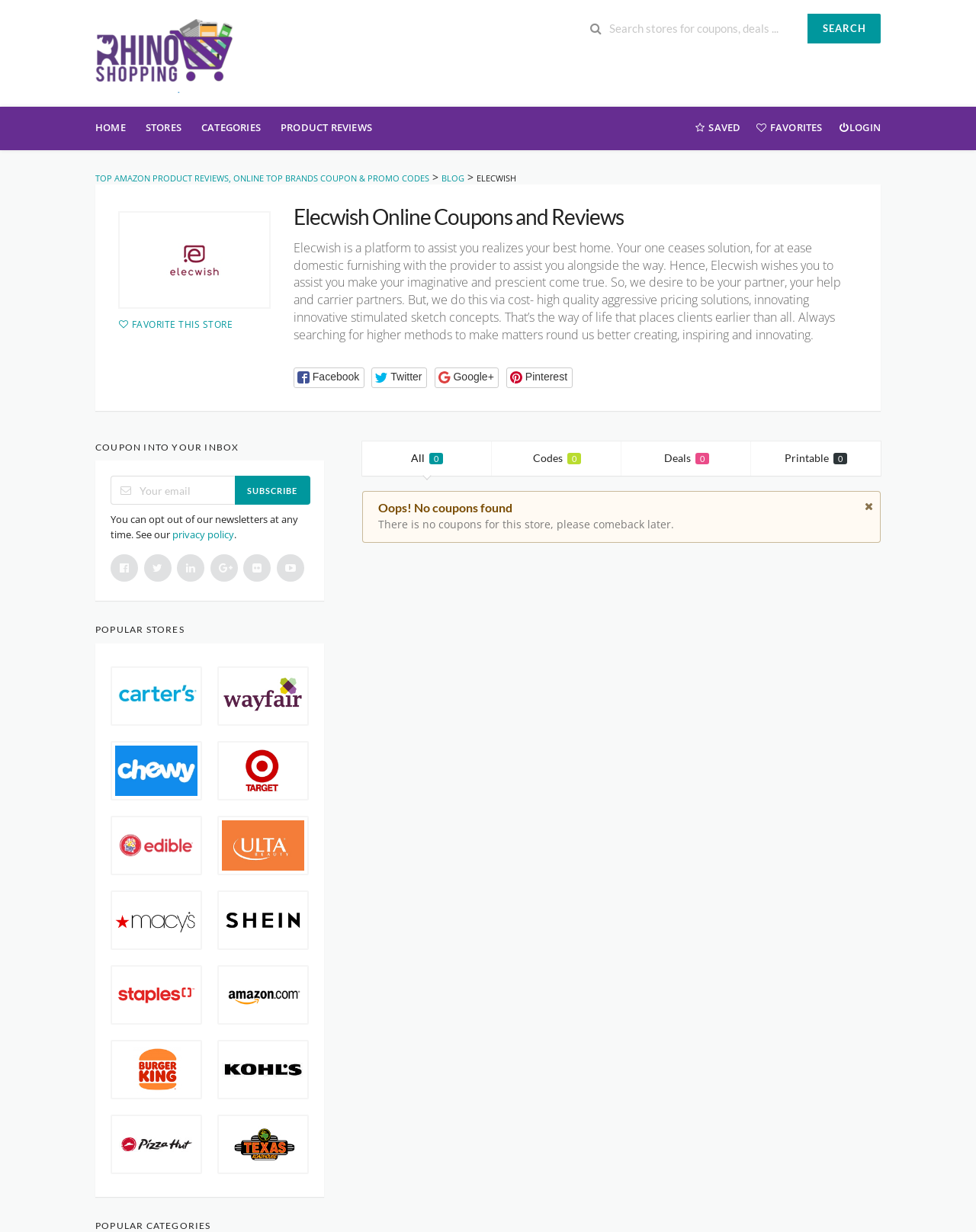What is the main heading of this webpage? Please extract and provide it.

Elecwish Online Coupons and Reviews